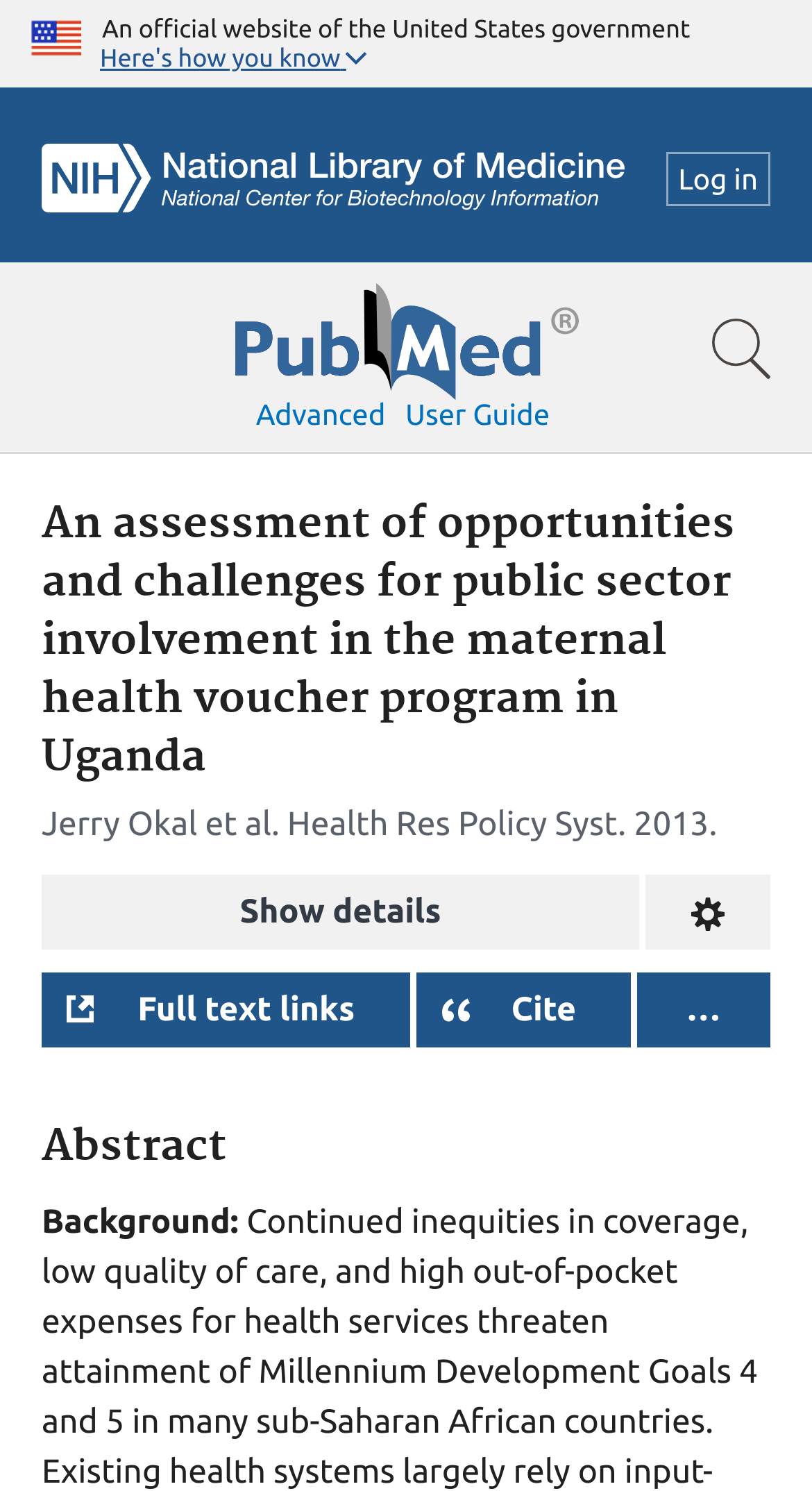Create a detailed summary of all the visual and textual information on the webpage.

This webpage appears to be a research article page on the PubMed website. At the top, there is a header section with a U.S. flag image, a text stating "An official website of the United States government", and a button labeled "Here's how you know". Below this, there are several links and logos, including the NCBI Logo, a Log in link, and a search bar.

On the left side, there is a navigation menu with links to "User guide" and "Advanced" search options. The main content of the page is divided into sections, starting with a heading that displays the title of the article, "An assessment of opportunities and challenges for public sector involvement in the maternal health voucher program in Uganda". Below this, there are details about the authors, Jerry Okal et al., and the publication information, including the journal name "Health Res Policy Syst" and the publication year "2013".

Further down, there are several buttons, including "Show details", "Change format", "Full text links", and "Cite", which provide additional options for accessing the article content. The abstract of the article is also displayed, starting with the text "Background:". The meta description suggests that the article discusses accrediting public facilities to increase voucher program coverage for poor mothers in Uganda.